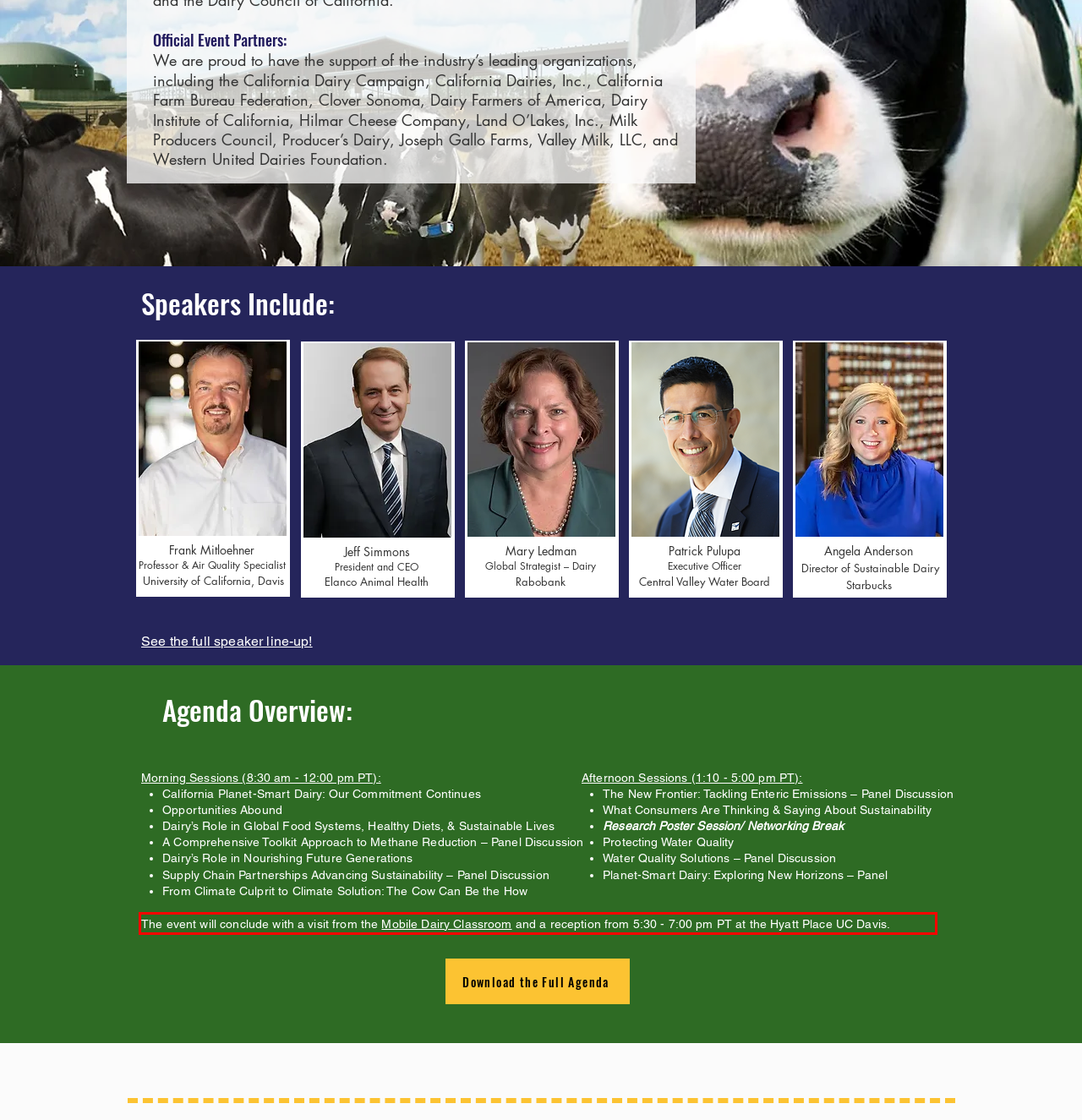Identify the red bounding box in the webpage screenshot and perform OCR to generate the text content enclosed.

The event will conclude with a visit from the Mobile Dairy Classroom and a reception from 5:30 - 7:00 pm PT at the Hyatt Place UC Davis.